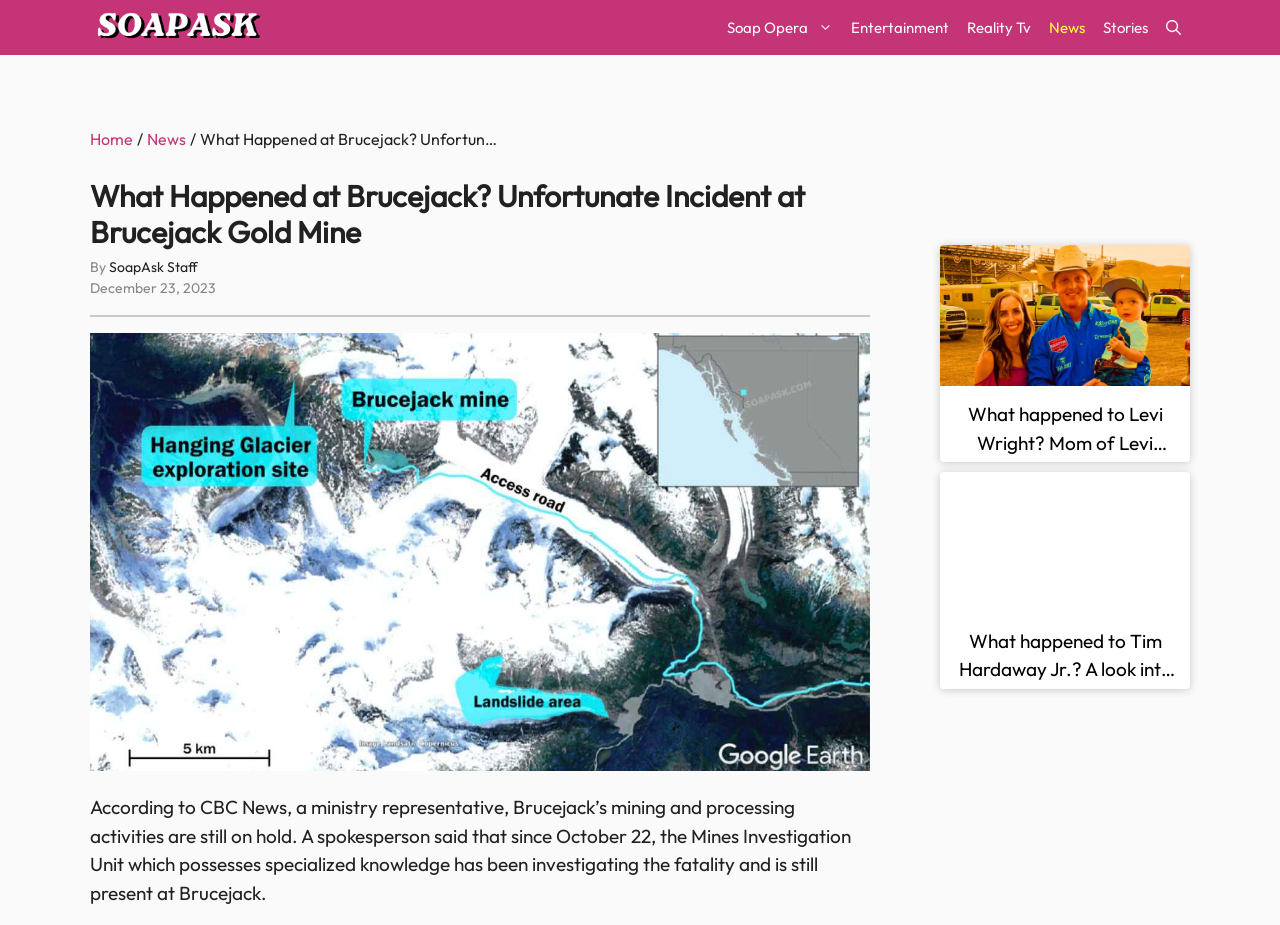Describe all the key features of the webpage in detail.

The webpage is about a tragic incident that occurred at Brucejack Gold Mine on December 20, 2023, resulting in the death of a mine worker, which led to the suspension of all mining activities.

At the top of the page, there is a navigation bar with several links, including "SoapAsk", "Soap Opera", "Entertainment", "Reality Tv", "News", "Stories", and "Open Search Bar". Below the navigation bar, there is a header section with a breadcrumbs navigation, displaying the path "Home / News / What Happened at Brucejack? Unfortunate Incident at Brucejack Gold Mine".

The main content of the page is divided into two sections. On the left side, there is a large image related to Brucejack Gold Mine, taking up most of the vertical space. Above the image, there is a heading with the title "What Happened at Brucejack? Unfortunate Incident at Brucejack Gold Mine", followed by a timestamp "December 23, 2023", and an author credit "By SoapAsk Staff".

On the right side, there is a block of text describing the incident, stating that the mining activities are still on hold and an investigation is ongoing. Below this text, there are three complementary sections, each containing an image and a link to a related article. The first article is about Levi Wright, the second is about Tim Hardaway Jr., and the third is not clearly described. These sections are positioned to the right of the main content, taking up about a quarter of the page's width.